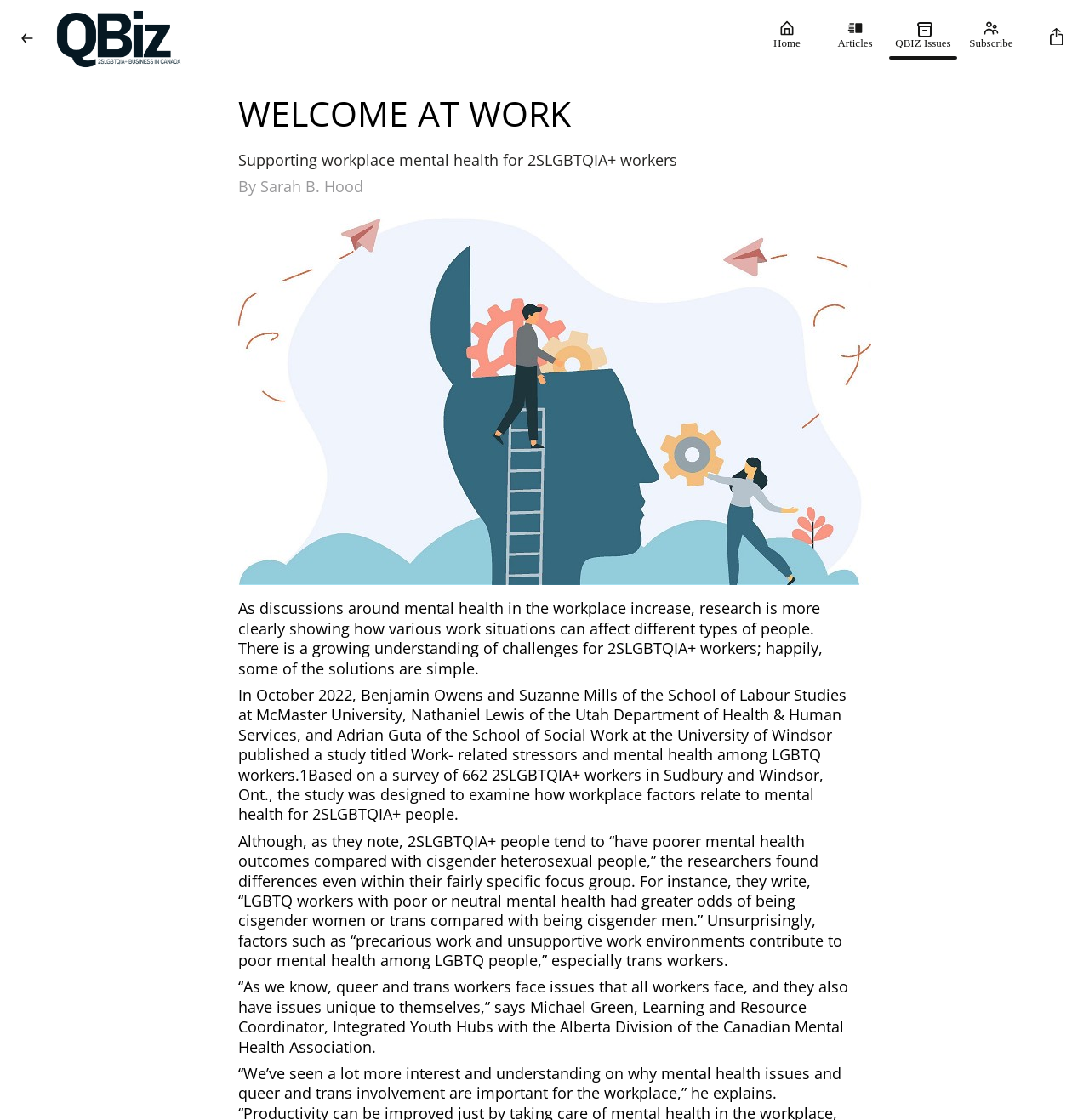What is the name of the organization mentioned in the article?
Answer the question with a thorough and detailed explanation.

The name of the organization can be determined by reading the static text '“As we know, queer and trans workers face issues that all workers face, and they also have issues unique to themselves,” says Michael Green, Learning and Resource Coordinator, Integrated Youth Hubs with the Alberta Division of the Canadian Mental Health Association.' which mentions the Canadian Mental Health Association.